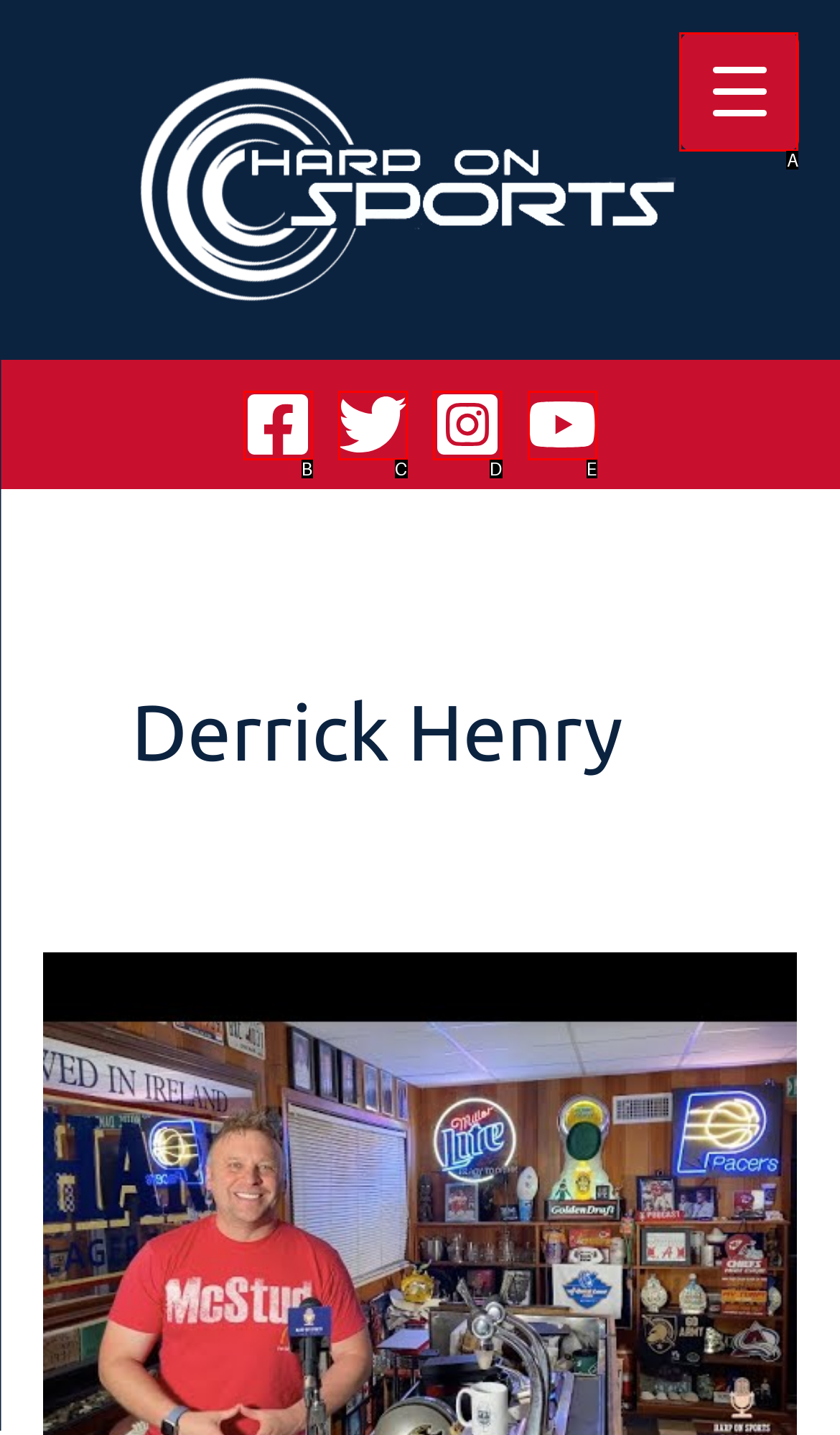Given the description: aria-label="YouTube", identify the matching HTML element. Provide the letter of the correct option.

E